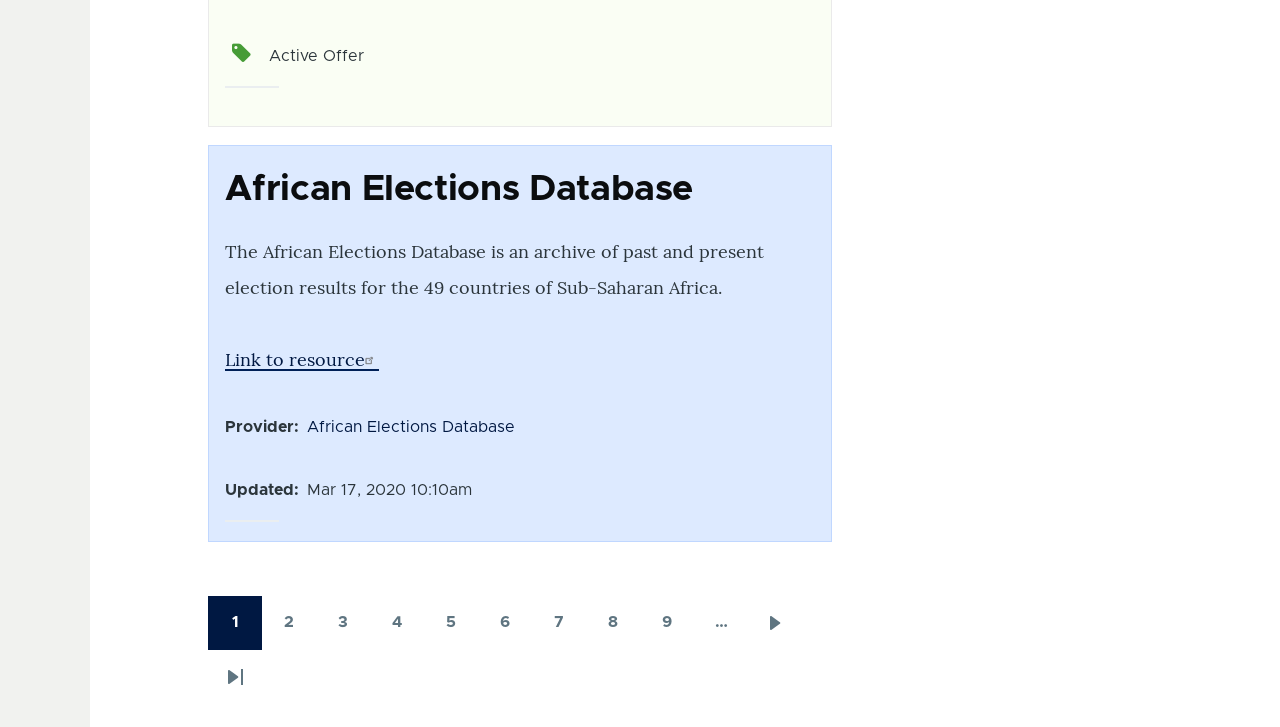Give the bounding box coordinates for the element described by: "Link to resource(link is external)".

[0.176, 0.478, 0.296, 0.51]